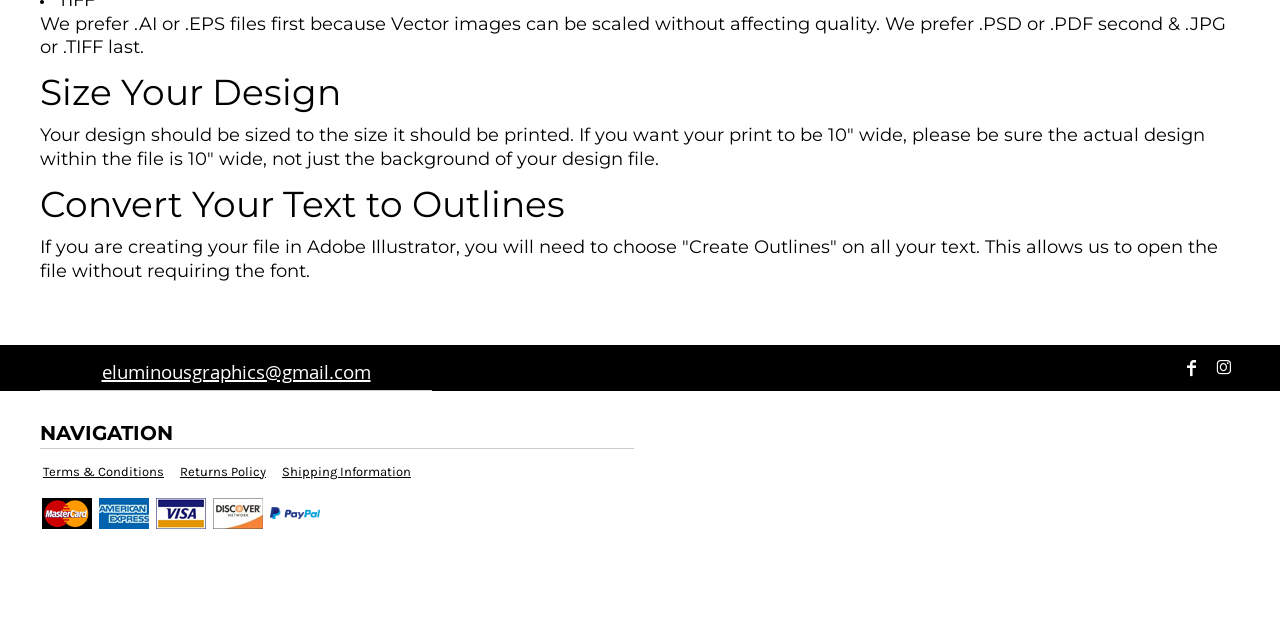Determine the bounding box coordinates for the UI element matching this description: "NINC Bylaws".

None